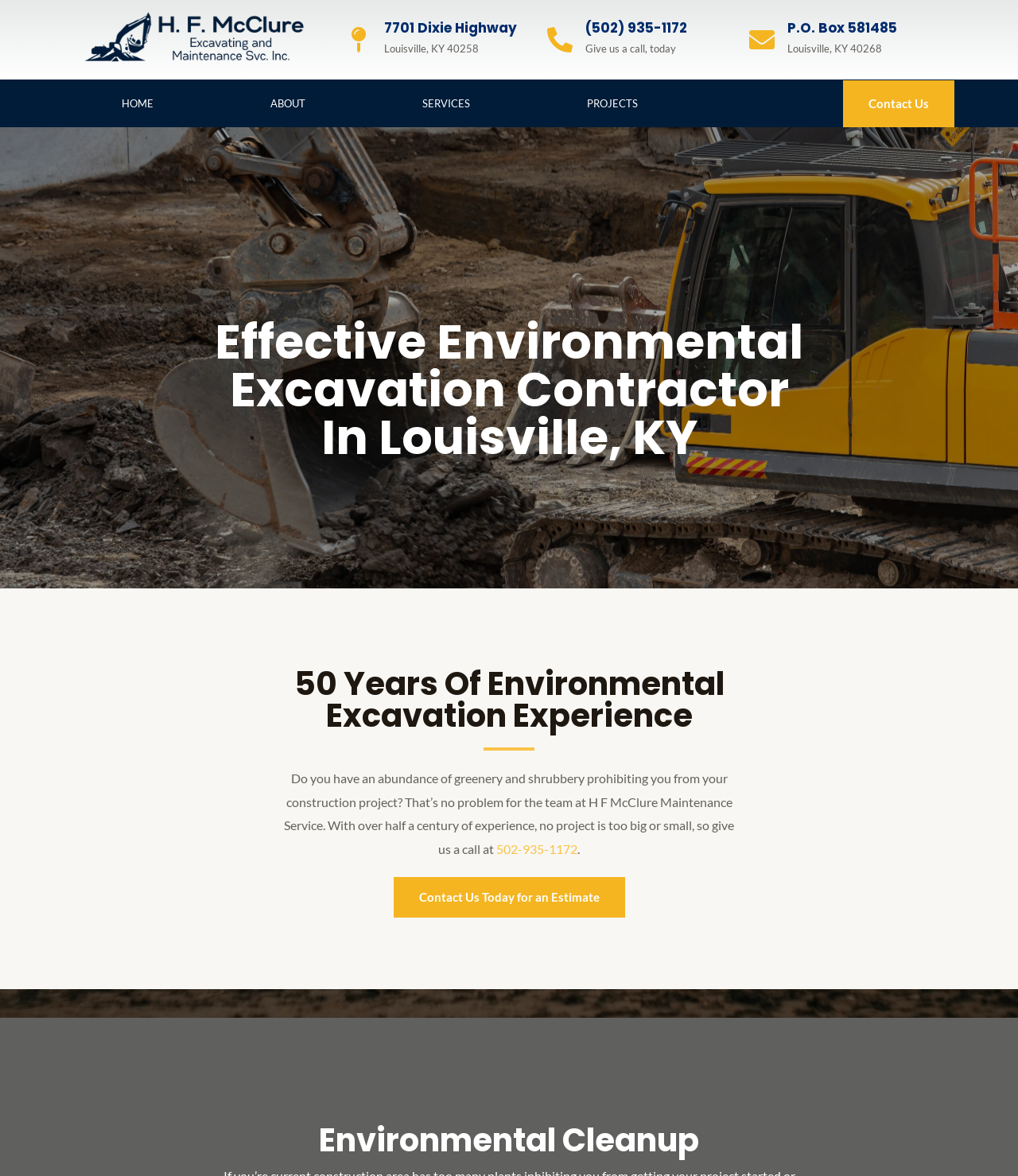Describe all the significant parts and information present on the webpage.

The webpage is about HF McClure Maintenance Service Inc., an environmental excavation contractor in Louisville, KY. At the top, there are several links to different sections of the website, including "HOME", "ABOUT", "SERVICES", and "PROJECTS". Below these links, there is a section with the company's address, "7701 Dixie Highway, Louisville, KY 40258", and phone number, "(502) 935-1172". 

To the right of this section, there is a call-to-action button "Contact Us" and a heading that reads "Effective Environmental Excavation Contractor In Louisville, KY" followed by a subheading "50 Years Of Environmental Excavation Experience". Below this, there is a paragraph of text that describes the company's services, mentioning that they can handle construction projects with abundant greenery and shrubbery. The text also mentions the company's experience and invites the reader to call them for an estimate.

Further down, there is a section with a heading "Environmental Cleanup" and a button "Contact Us Today for an Estimate". There are no images on the page.